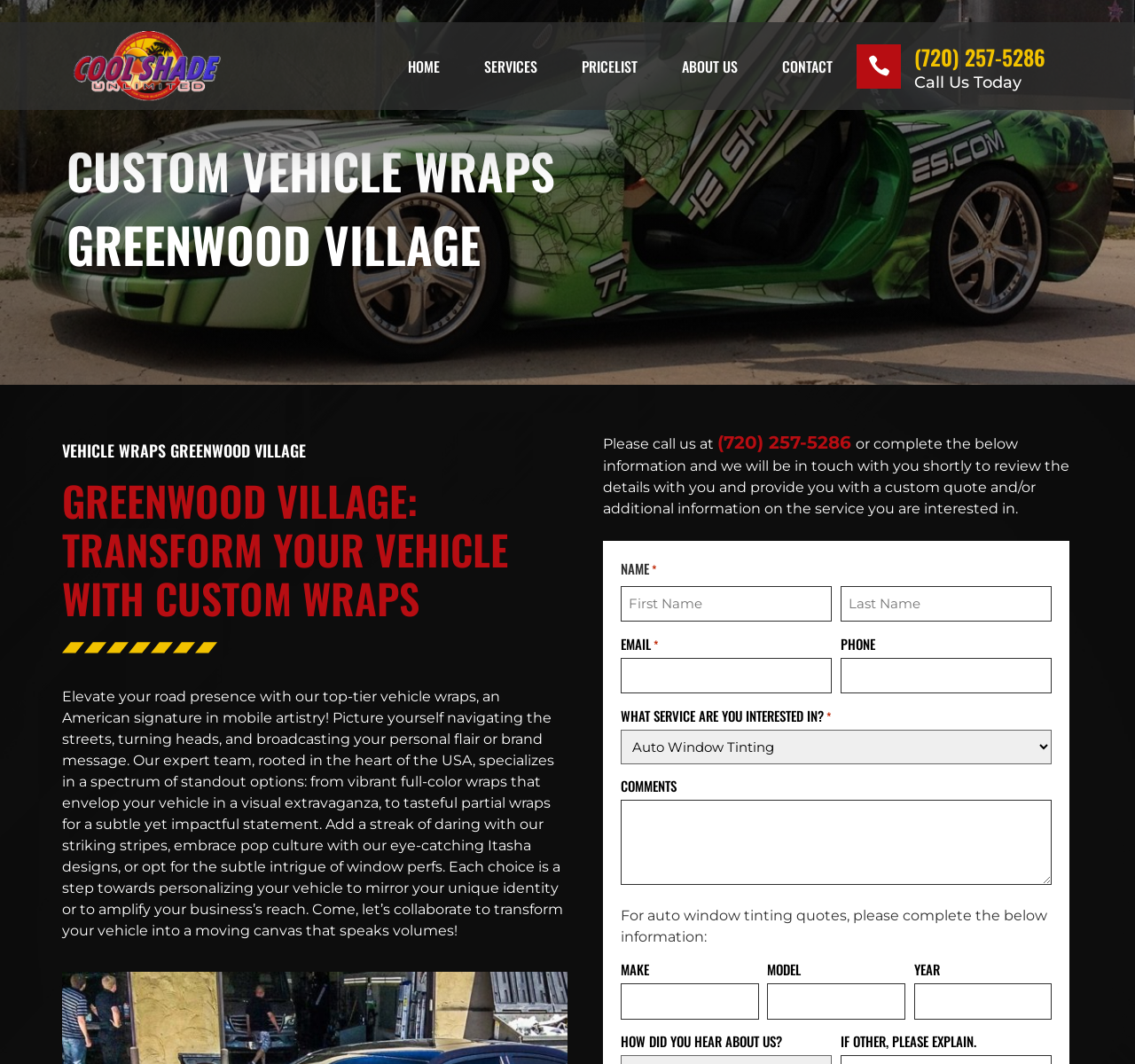Could you determine the bounding box coordinates of the clickable element to complete the instruction: "Click the HOME link"? Provide the coordinates as four float numbers between 0 and 1, i.e., [left, top, right, bottom].

[0.356, 0.043, 0.392, 0.081]